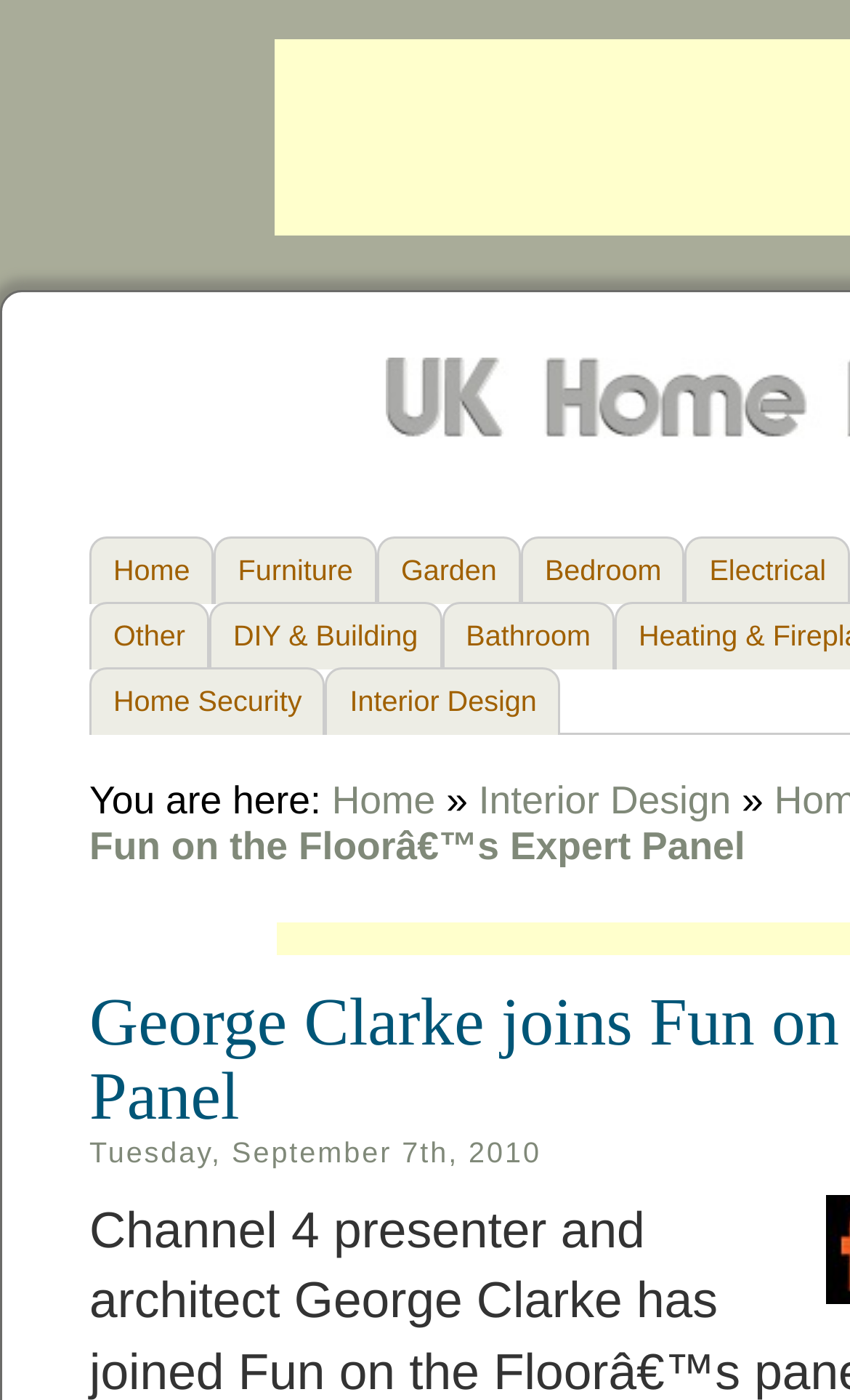How many subcategories are there under 'Home'?
Using the image, answer in one word or phrase.

5